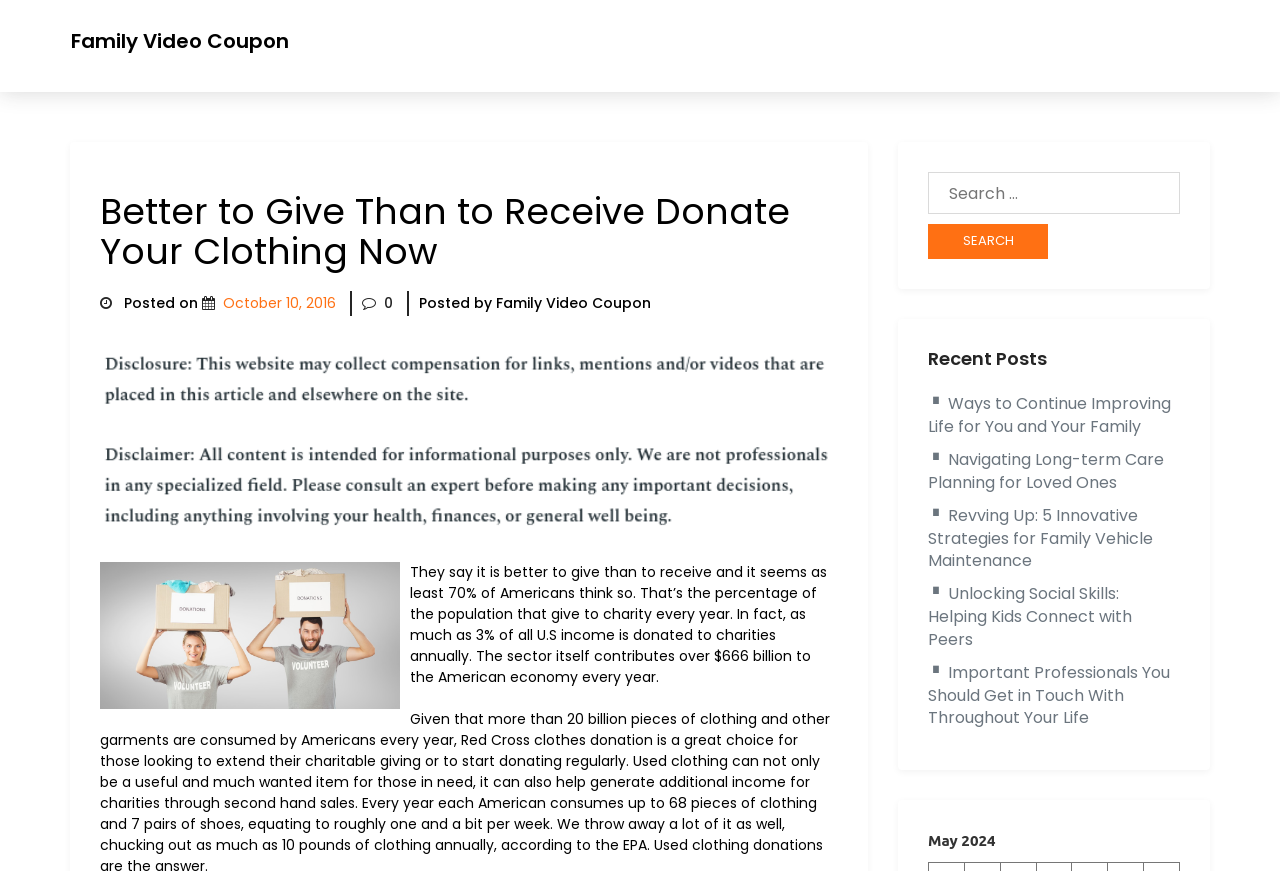What is the contribution of charity sector to the American economy?
Provide an in-depth and detailed explanation in response to the question.

The answer can be found in the same paragraph of text that mentions the percentage of Americans who give to charity. The text states that 'The sector itself contributes over $666 billion to the American economy every year.'